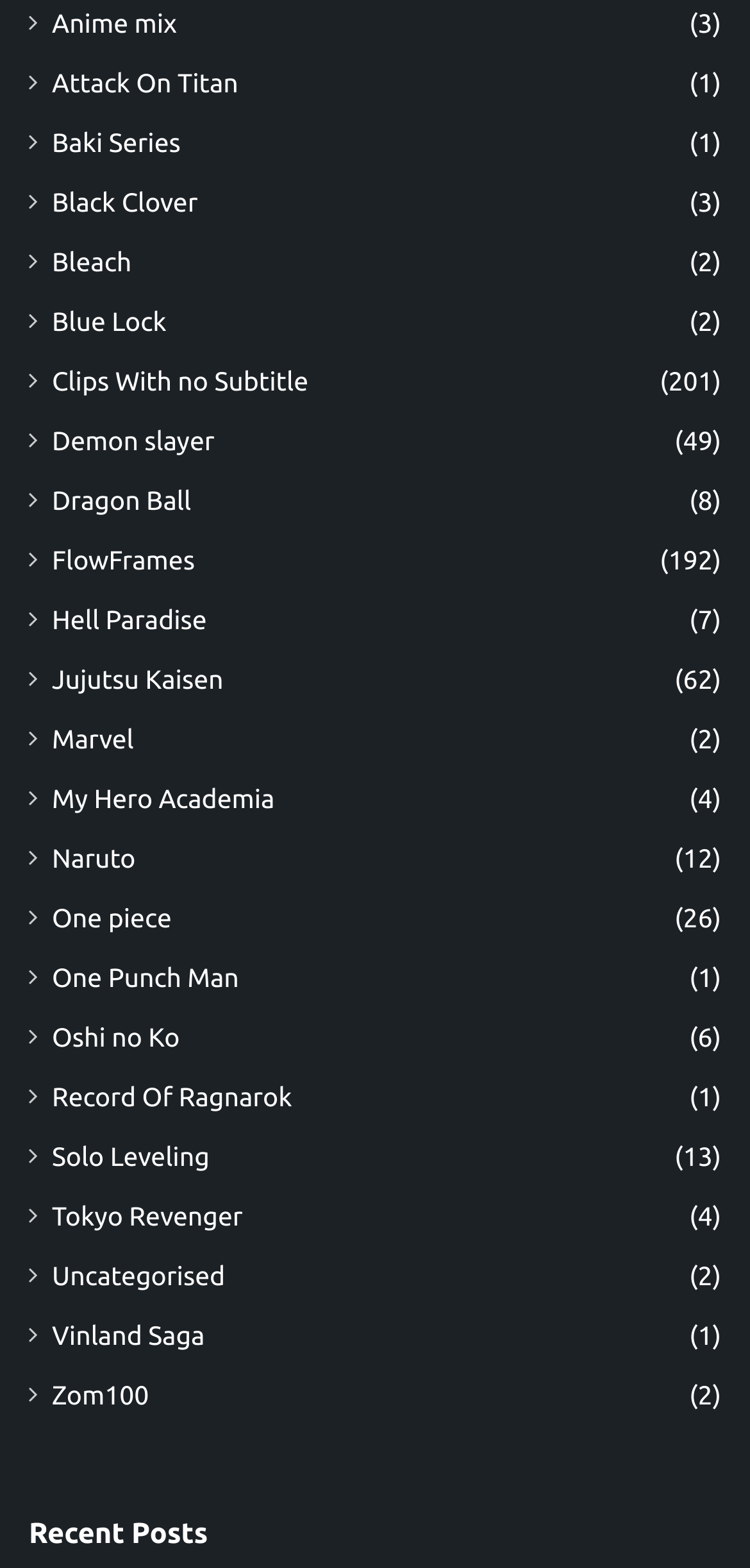Can you find the bounding box coordinates for the element that needs to be clicked to execute this instruction: "Check out Bleach"? The coordinates should be given as four float numbers between 0 and 1, i.e., [left, top, right, bottom].

[0.069, 0.155, 0.175, 0.181]